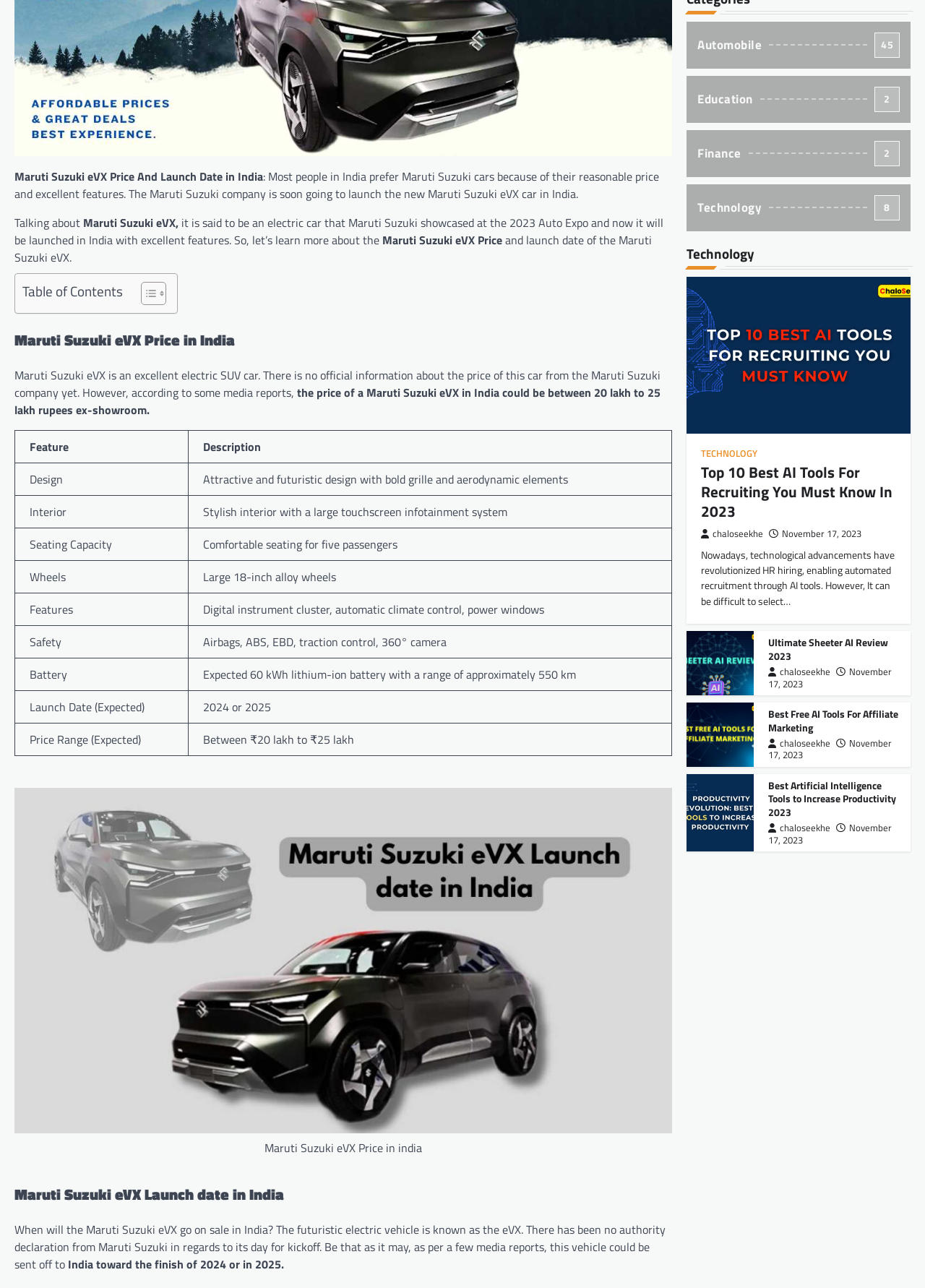Determine the bounding box coordinates for the HTML element mentioned in the following description: "alt="Best AI Tools For Recruiting"". The coordinates should be a list of four floats ranging from 0 to 1, represented as [left, top, right, bottom].

[0.742, 0.215, 0.984, 0.336]